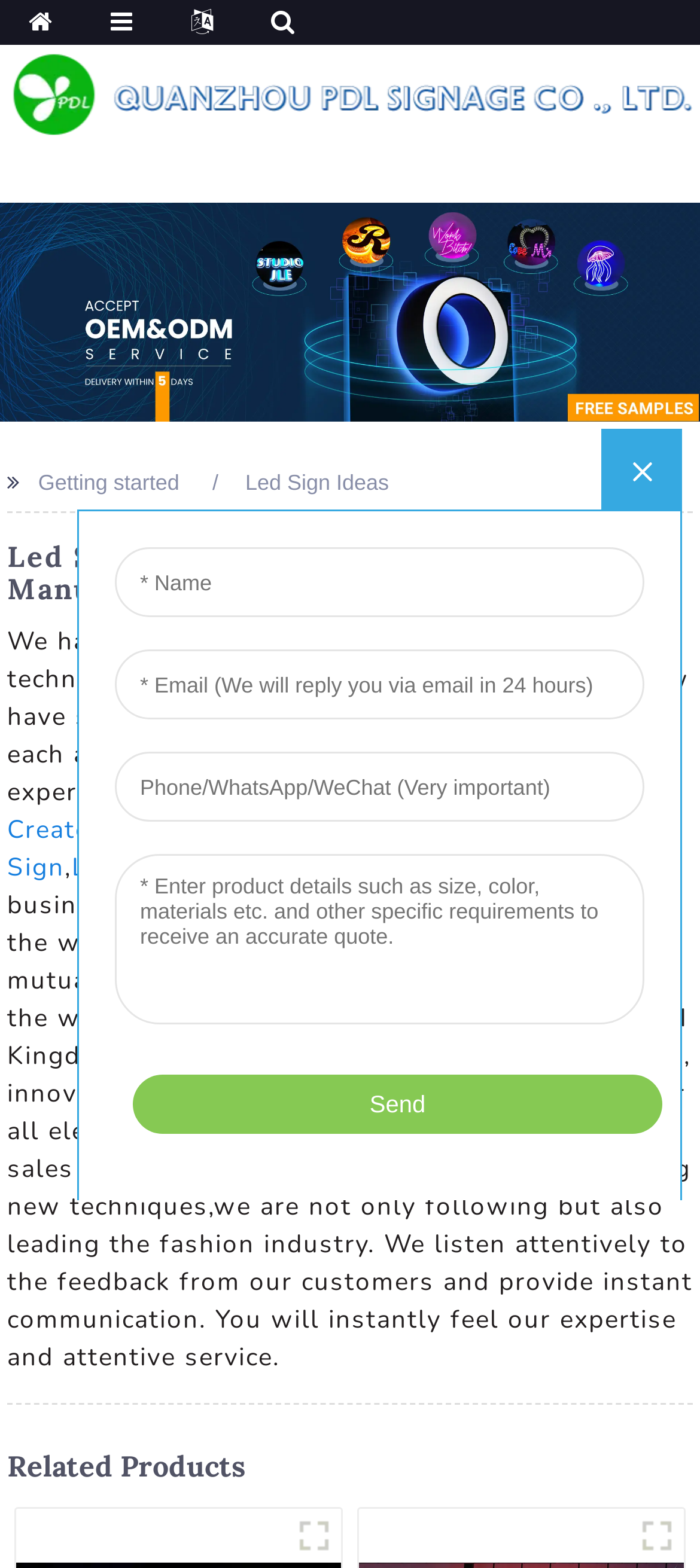Answer the question in a single word or phrase:
How many links are there in the 'Related Products' section?

2